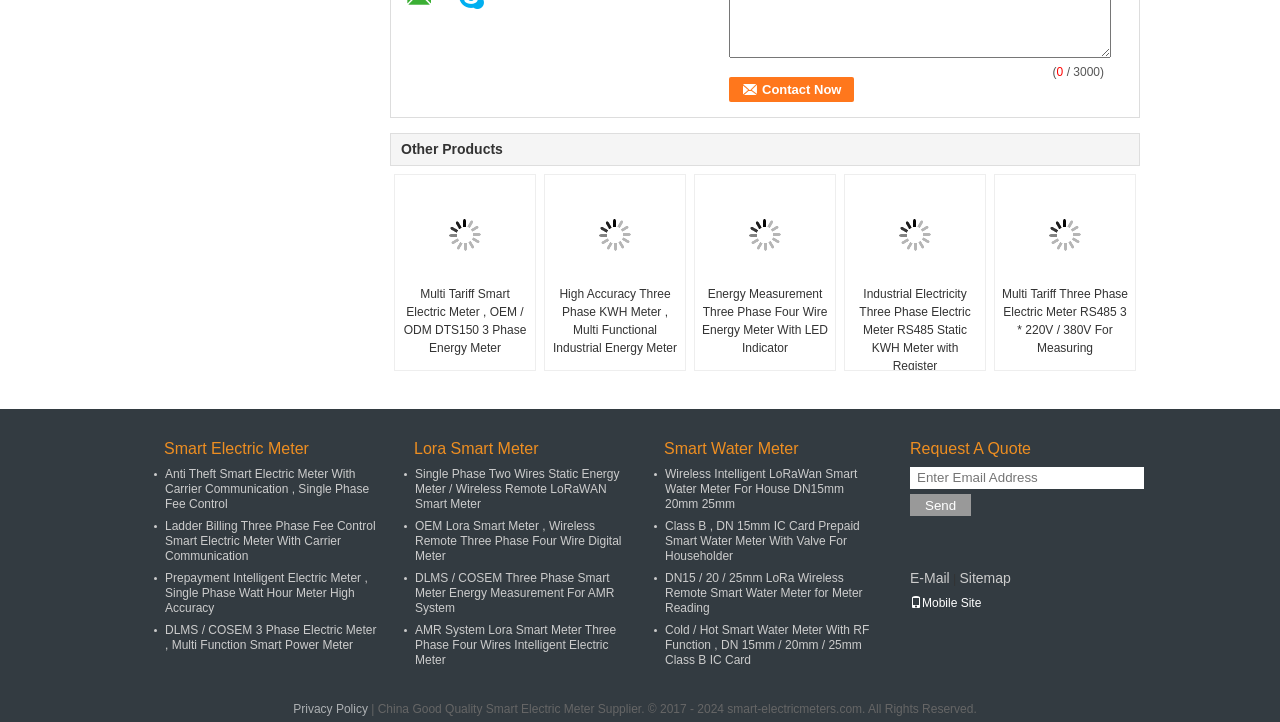Determine the bounding box coordinates of the clickable region to follow the instruction: "Check the 'Privacy Policy'".

[0.229, 0.972, 0.287, 0.992]